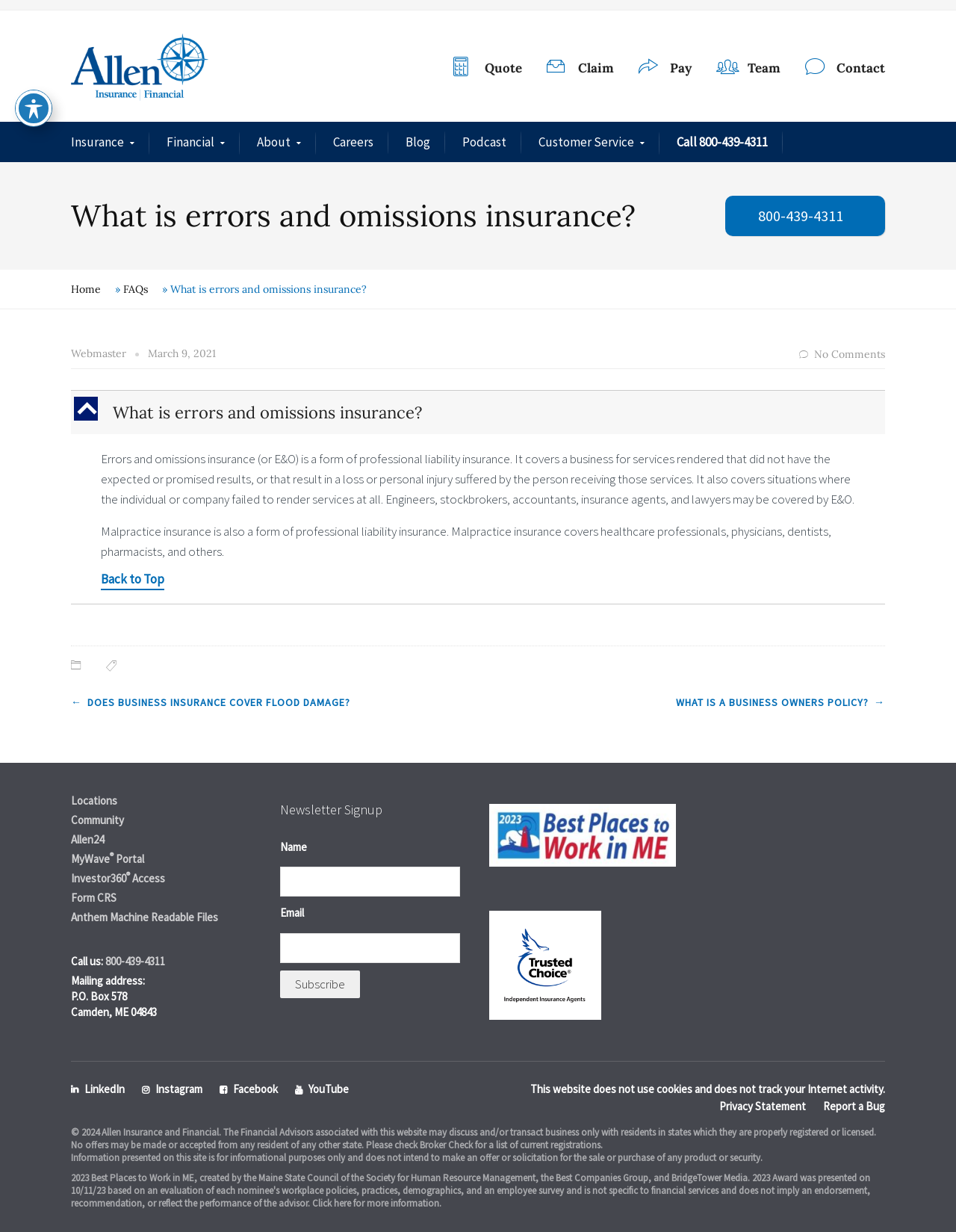Please mark the bounding box coordinates of the area that should be clicked to carry out the instruction: "Subscribe to the newsletter".

[0.293, 0.788, 0.377, 0.81]